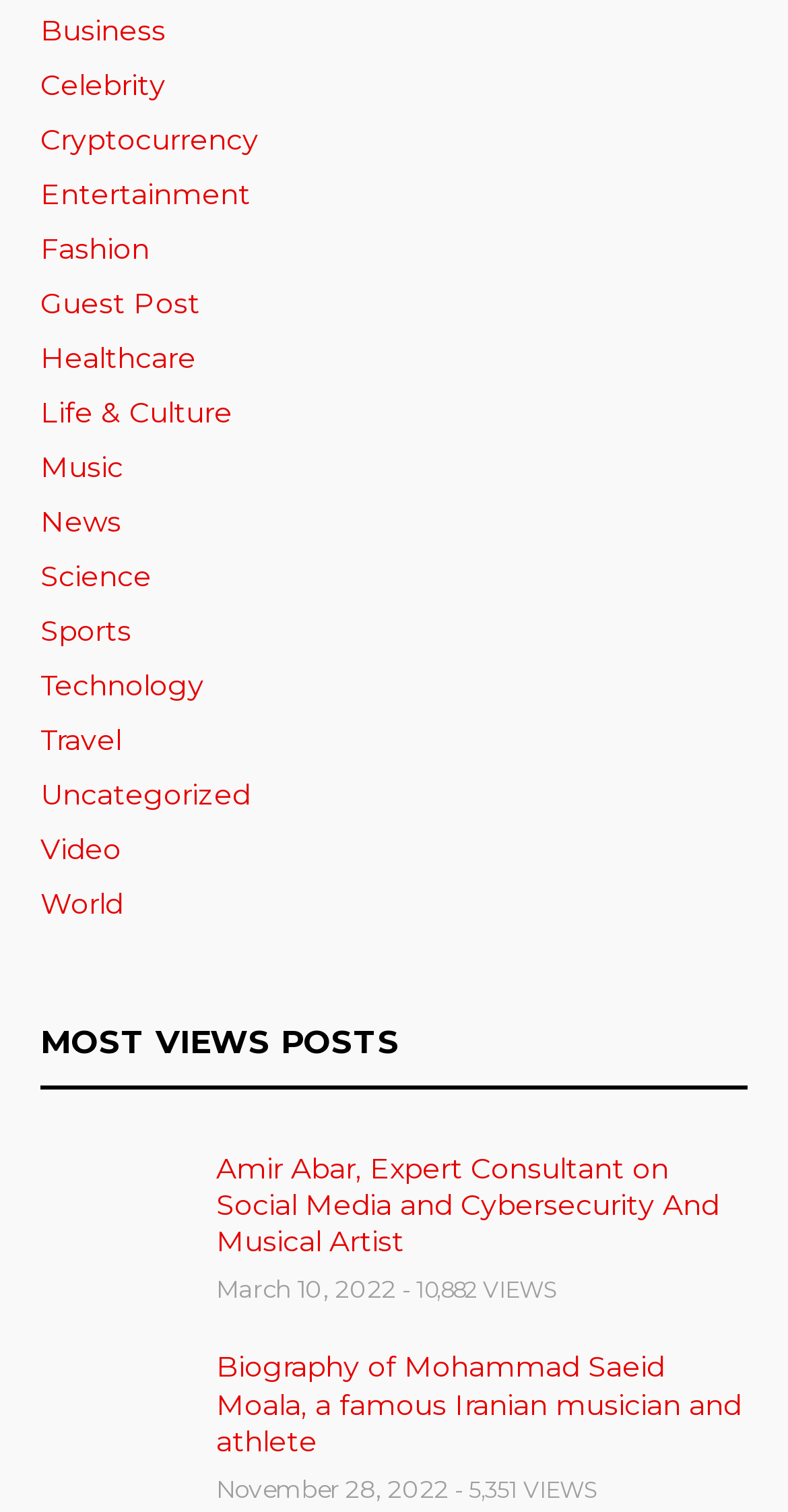Please specify the bounding box coordinates of the clickable region necessary for completing the following instruction: "Click on the 'Business' link". The coordinates must consist of four float numbers between 0 and 1, i.e., [left, top, right, bottom].

[0.051, 0.006, 0.21, 0.034]